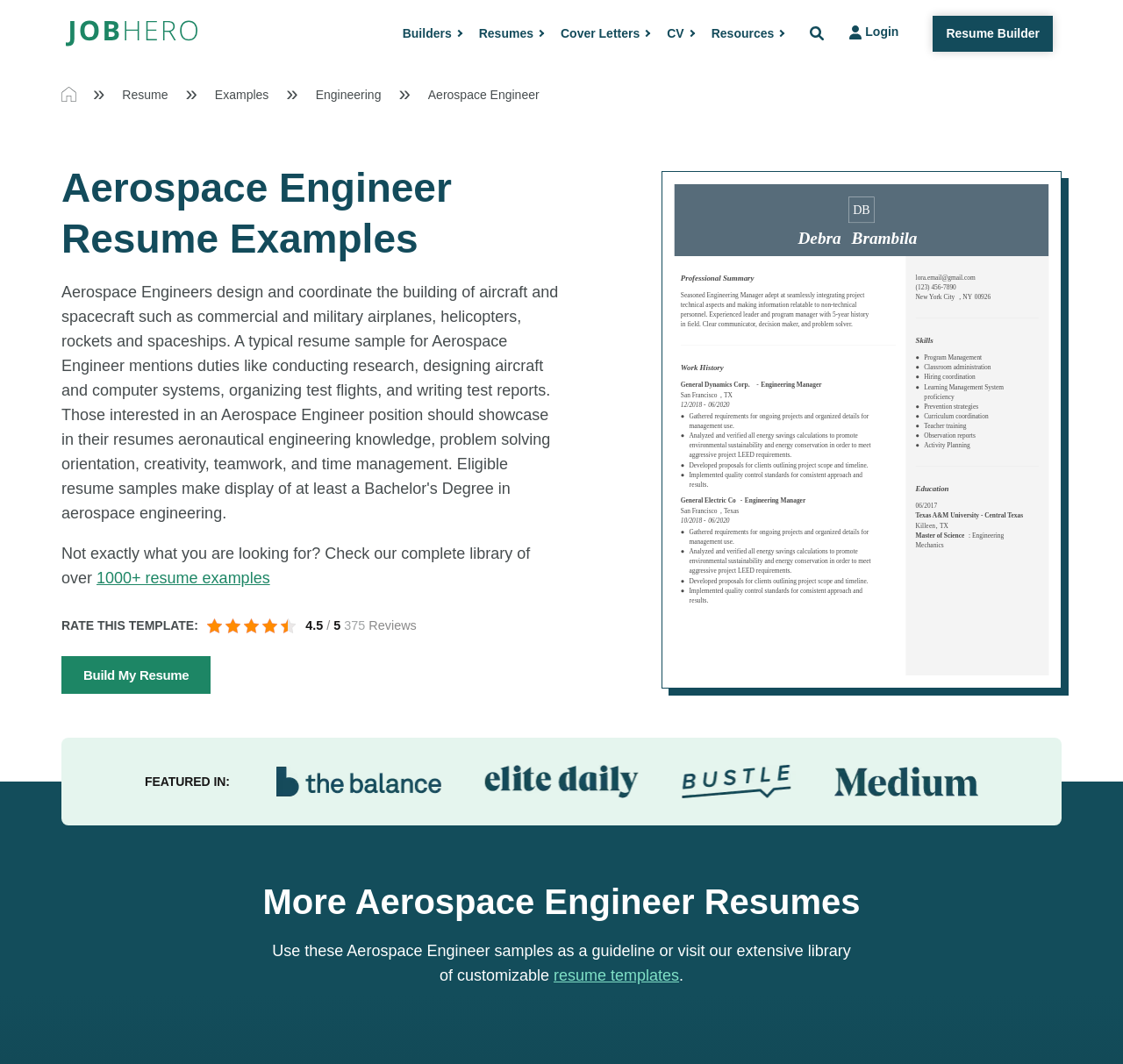Pinpoint the bounding box coordinates of the area that should be clicked to complete the following instruction: "Check the '1000+ resume examples'". The coordinates must be given as four float numbers between 0 and 1, i.e., [left, top, right, bottom].

[0.086, 0.535, 0.24, 0.552]